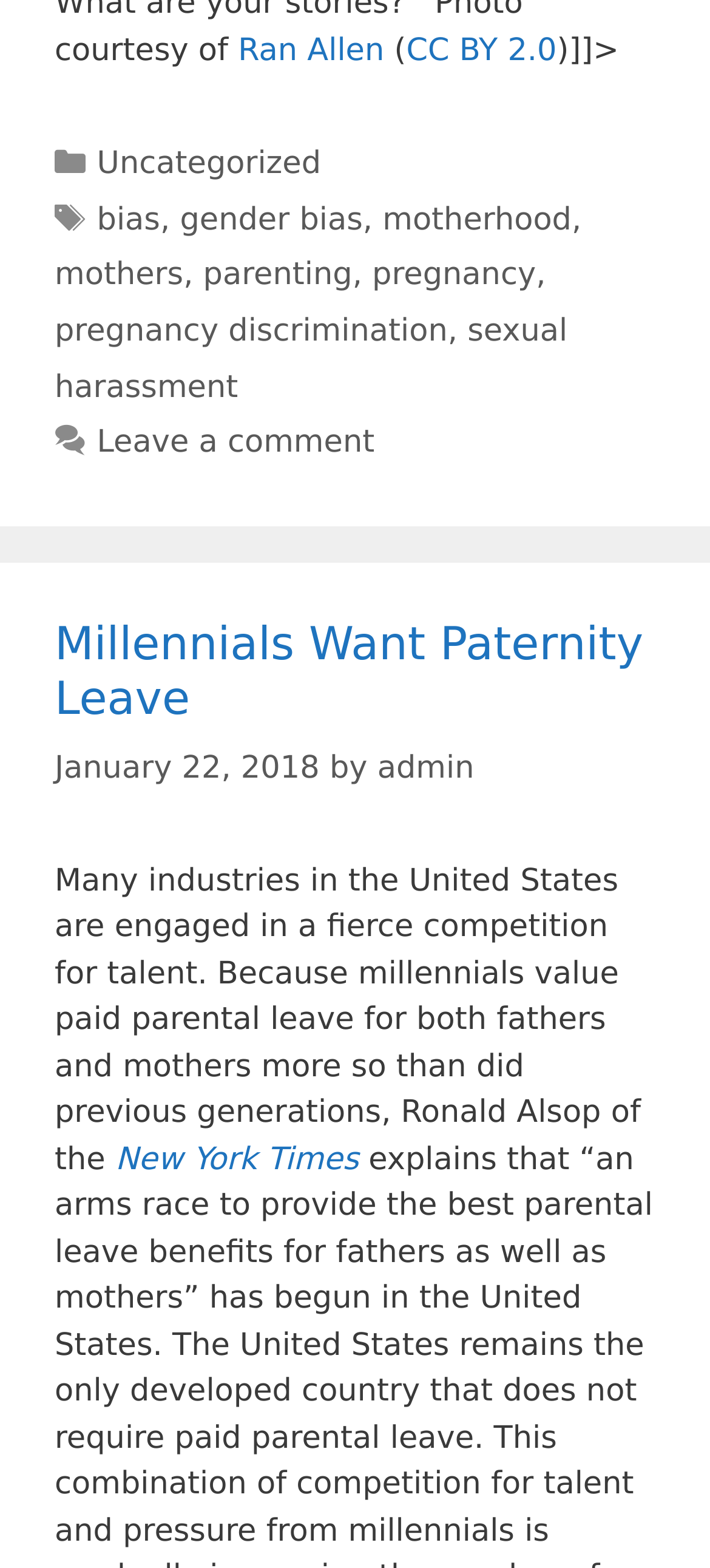Give a one-word or short phrase answer to this question: 
What is the source of the information mentioned in the article?

New York Times